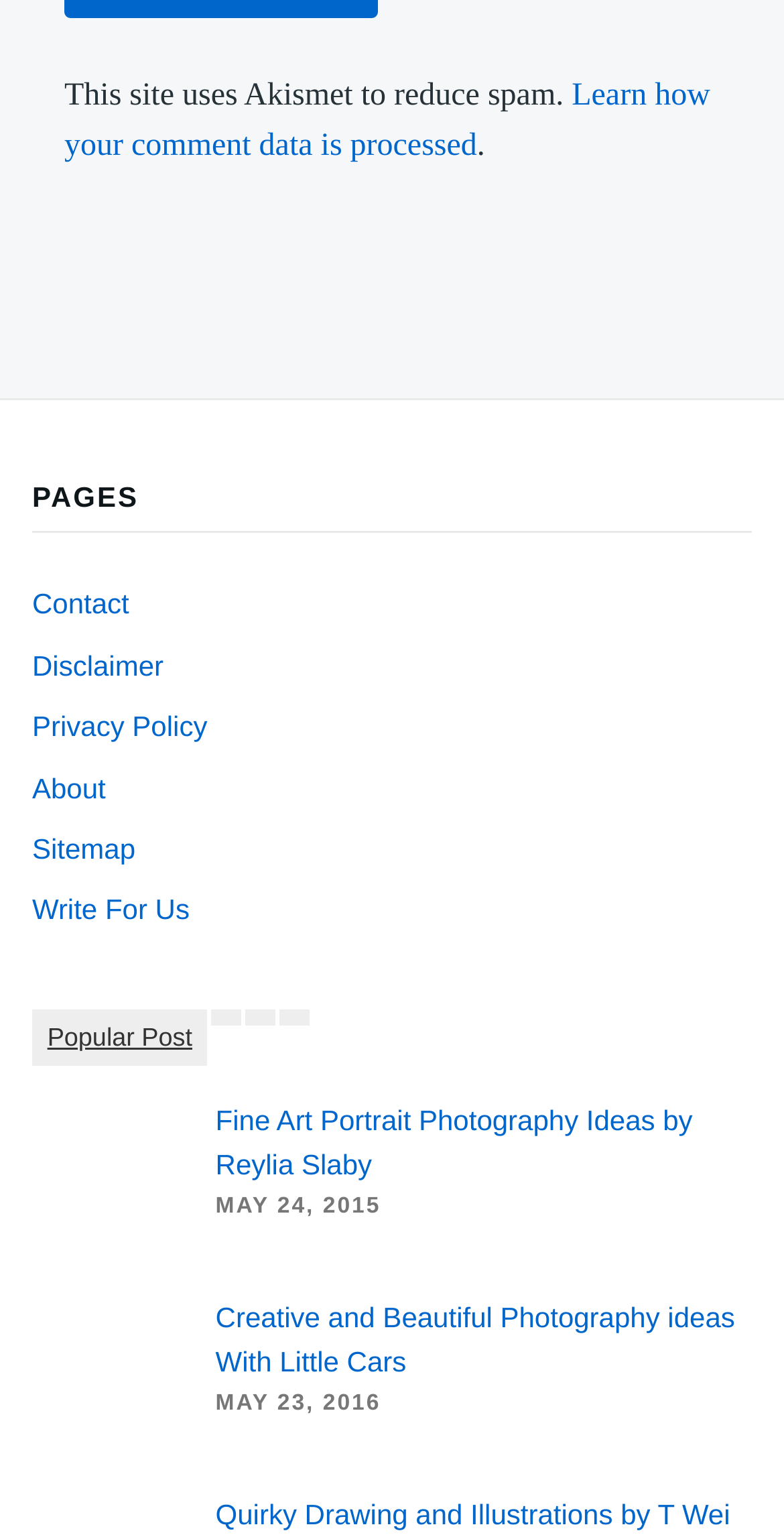What is the date of the article 'Fine Art Portrait Photography Ideas by Reylia Slaby'?
Based on the screenshot, give a detailed explanation to answer the question.

I found the article 'Fine Art Portrait Photography Ideas by Reylia Slaby' and its corresponding date 'MAY 24, 2015' below the image.